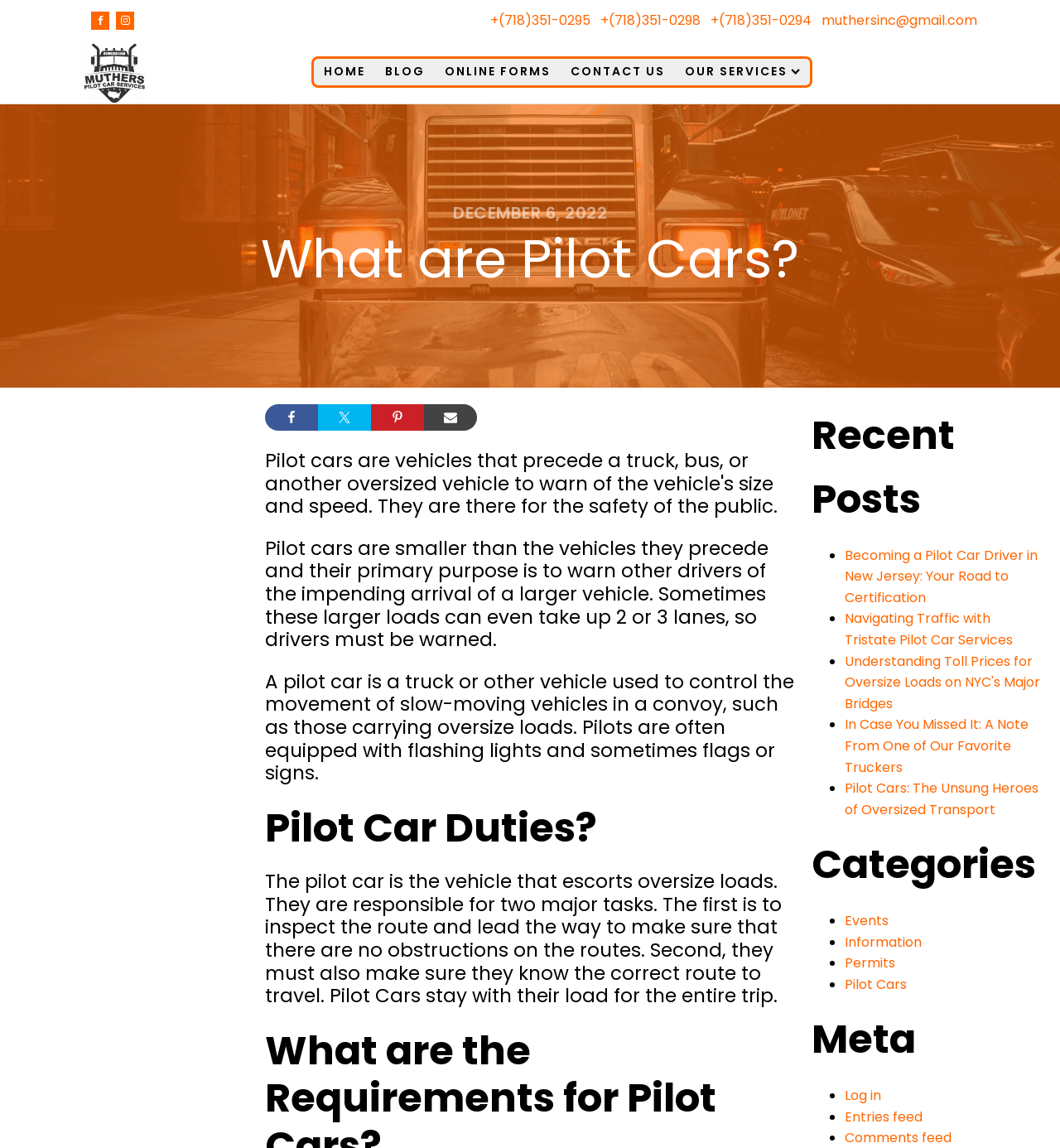Please locate the bounding box coordinates of the element that should be clicked to achieve the given instruction: "Call (718)351-0295".

[0.462, 0.009, 0.557, 0.026]